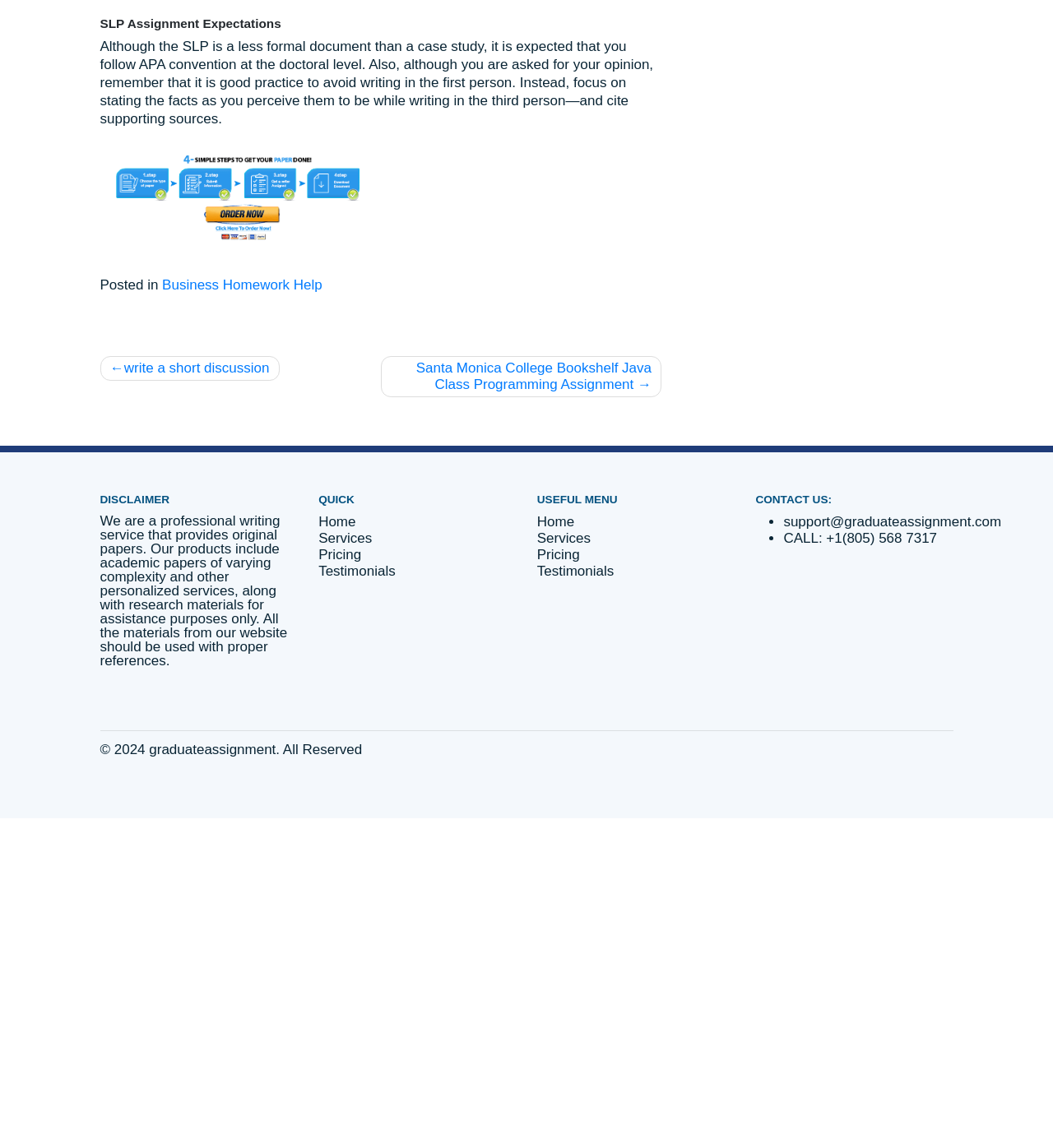What is the copyright year mentioned at the bottom of the webpage?
Please respond to the question thoroughly and include all relevant details.

The webpage footer contains a copyright notice with the year 2024, indicating that the website content is copyrighted until that year.